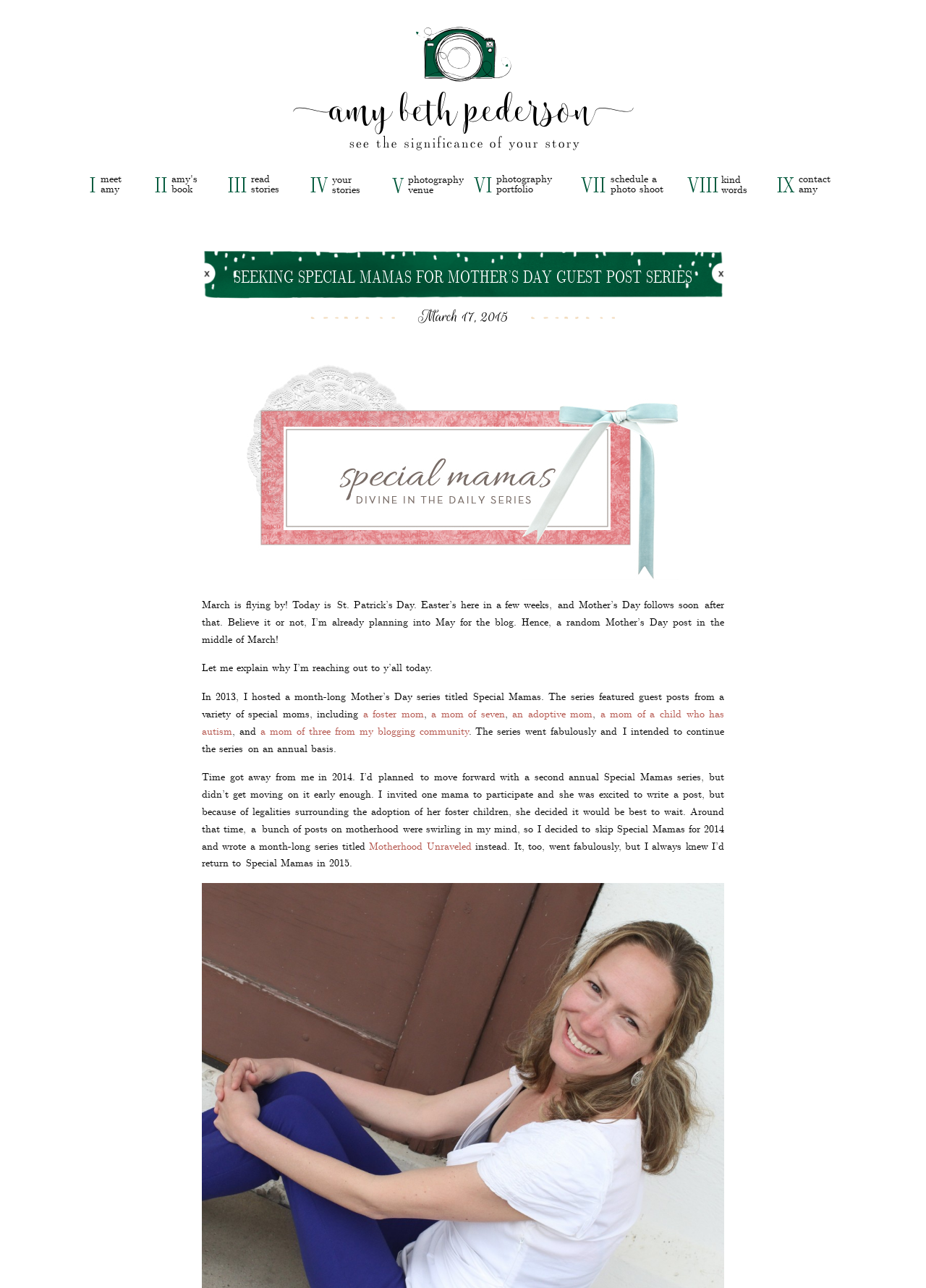What is the title of the guest post series?
Give a one-word or short phrase answer based on the image.

Special Mamas